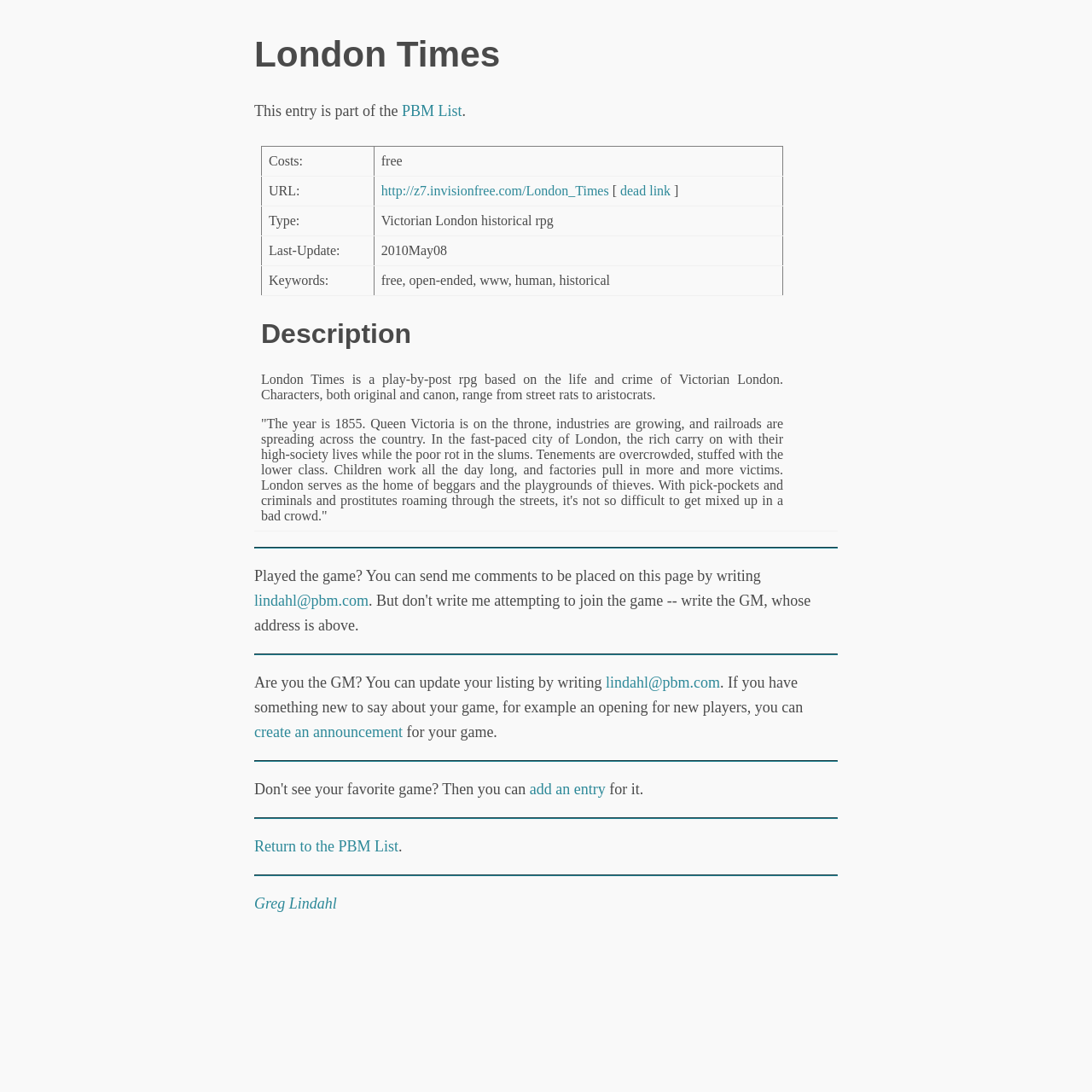What is the email address to send comments or updates?
Please answer the question as detailed as possible.

The email address to send comments or updates is mentioned twice on the webpage, once for sending comments and once for updating the game listing, and it is lindahl@pbm.com.